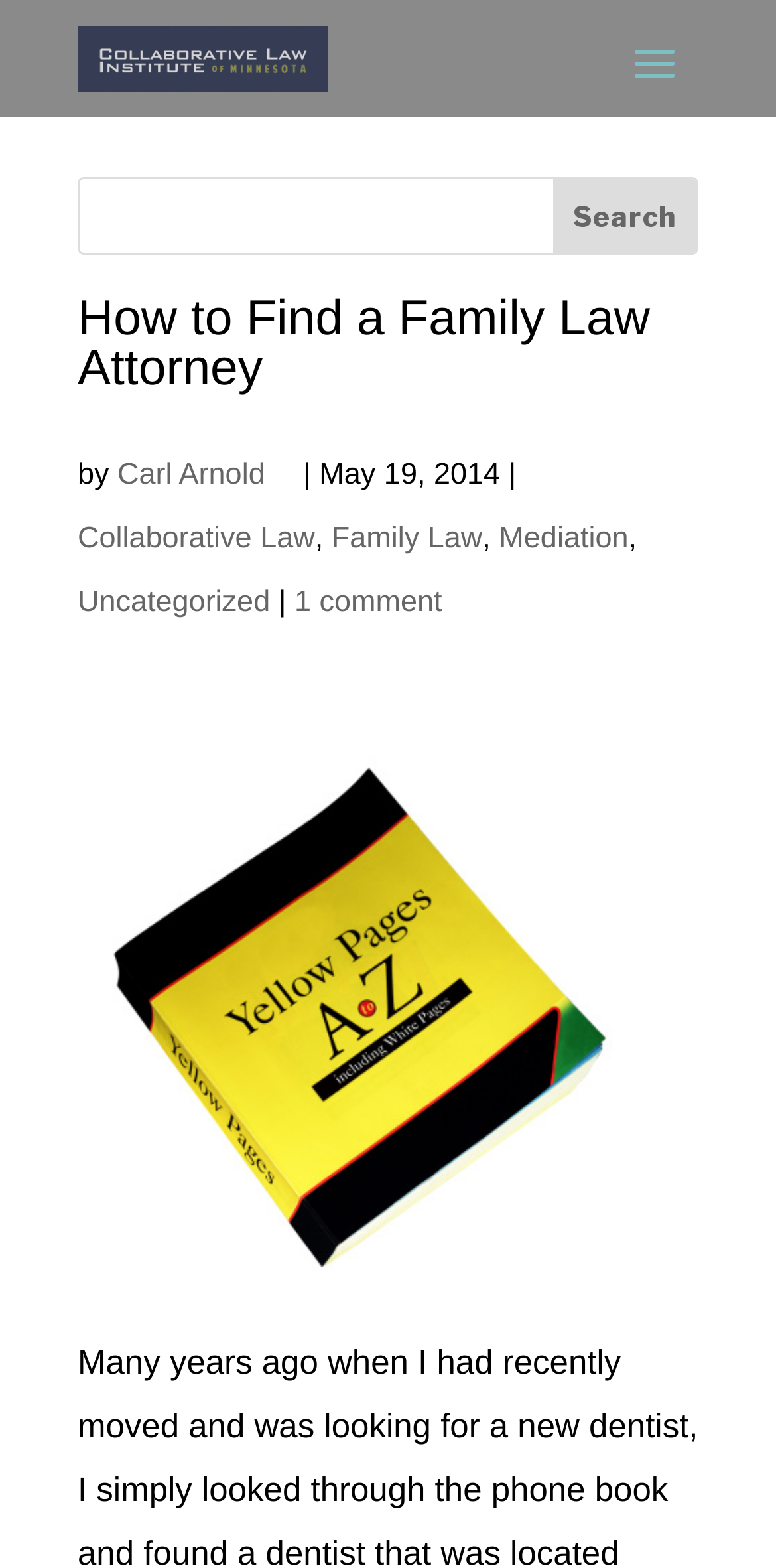Answer the question with a single word or phrase: 
What is the search button's text?

Search